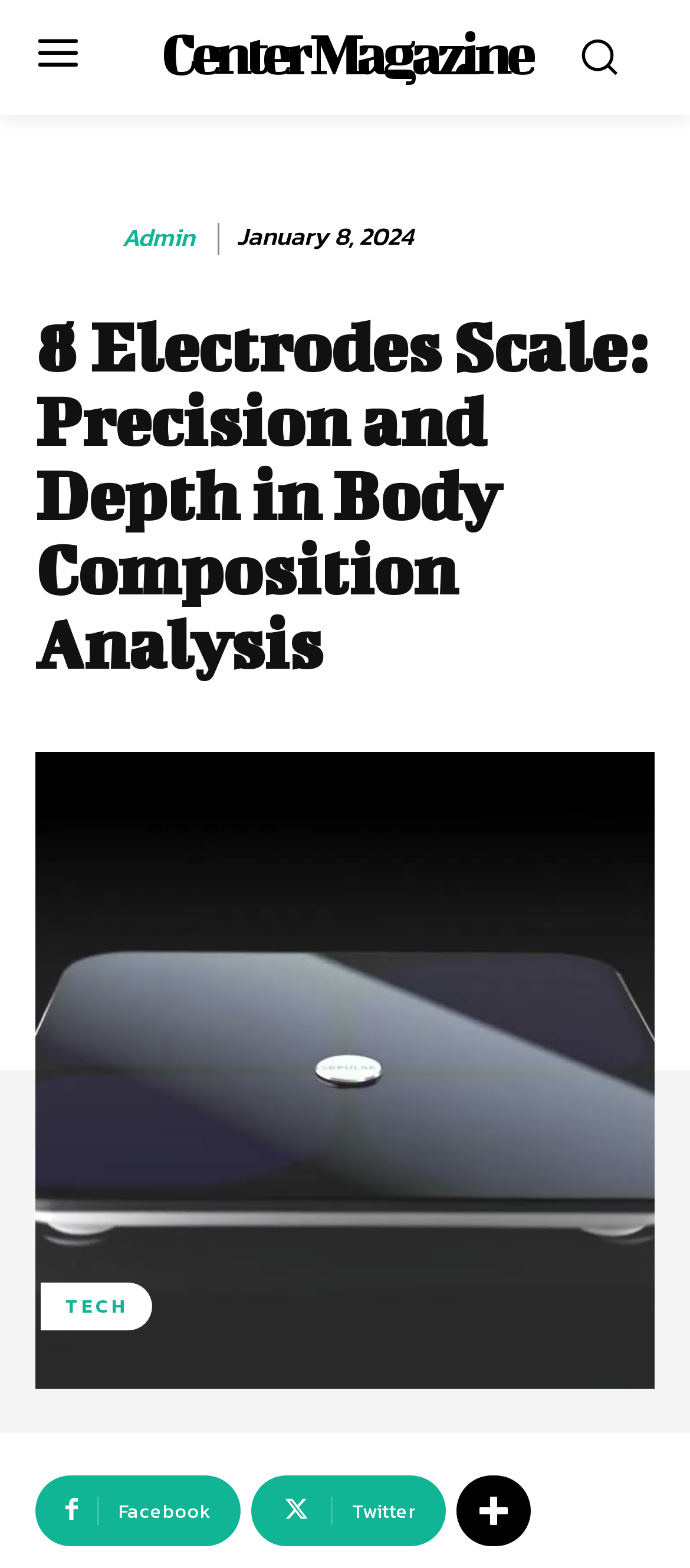Can you specify the bounding box coordinates for the region that should be clicked to fulfill this instruction: "Visit the About page".

[0.051, 0.437, 0.167, 0.459]